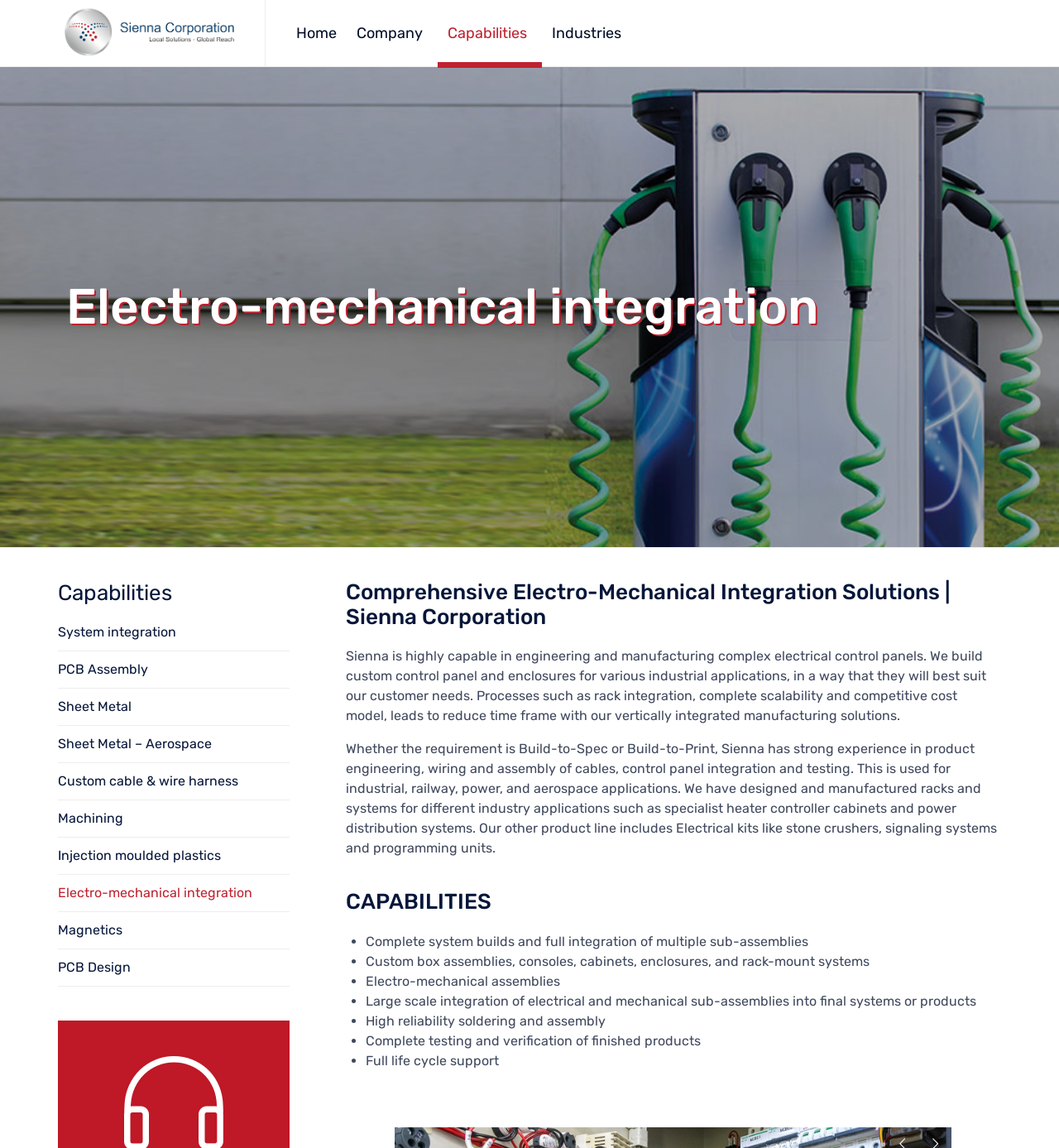Determine the bounding box coordinates of the UI element described by: "PCB Assembly".

[0.055, 0.567, 0.273, 0.6]